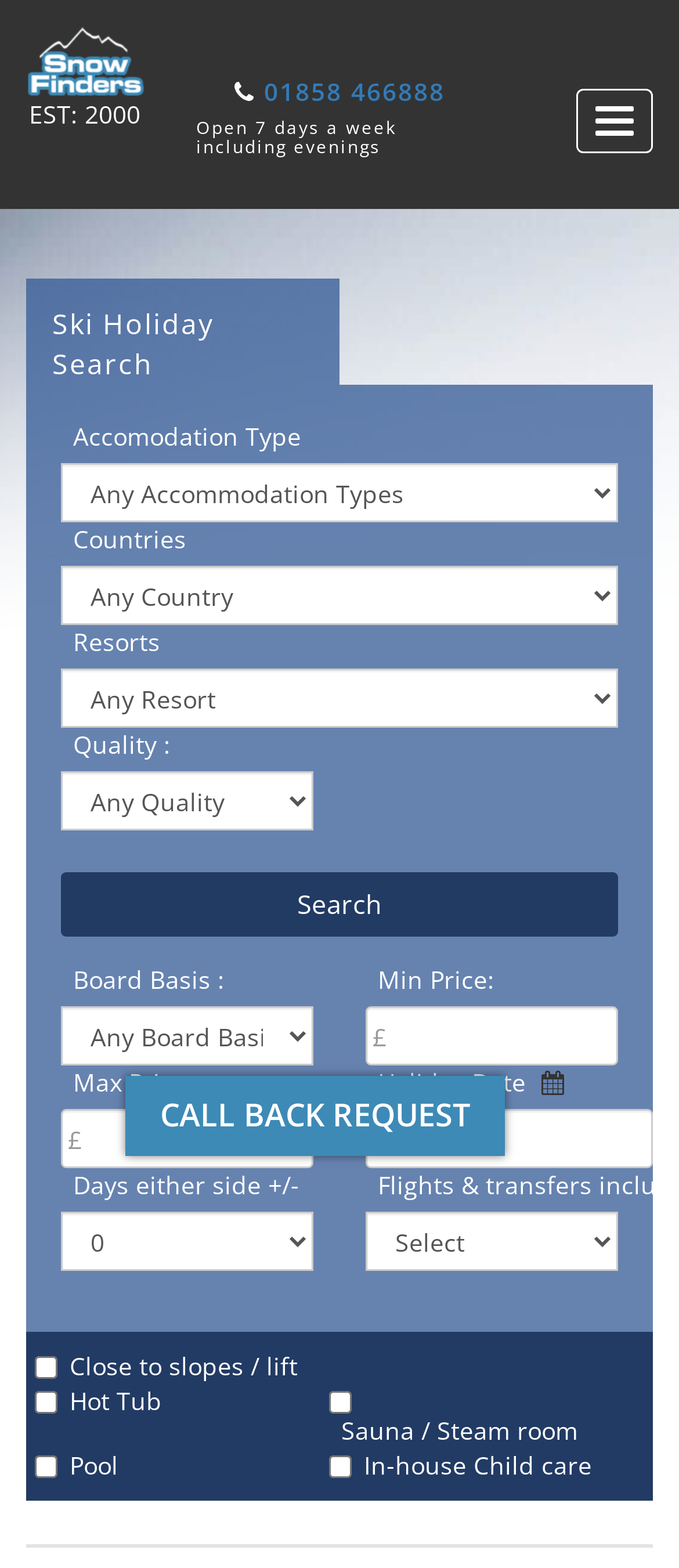Find the bounding box coordinates of the area that needs to be clicked in order to achieve the following instruction: "Click on 'Admin'". The coordinates should be specified as four float numbers between 0 and 1, i.e., [left, top, right, bottom].

None